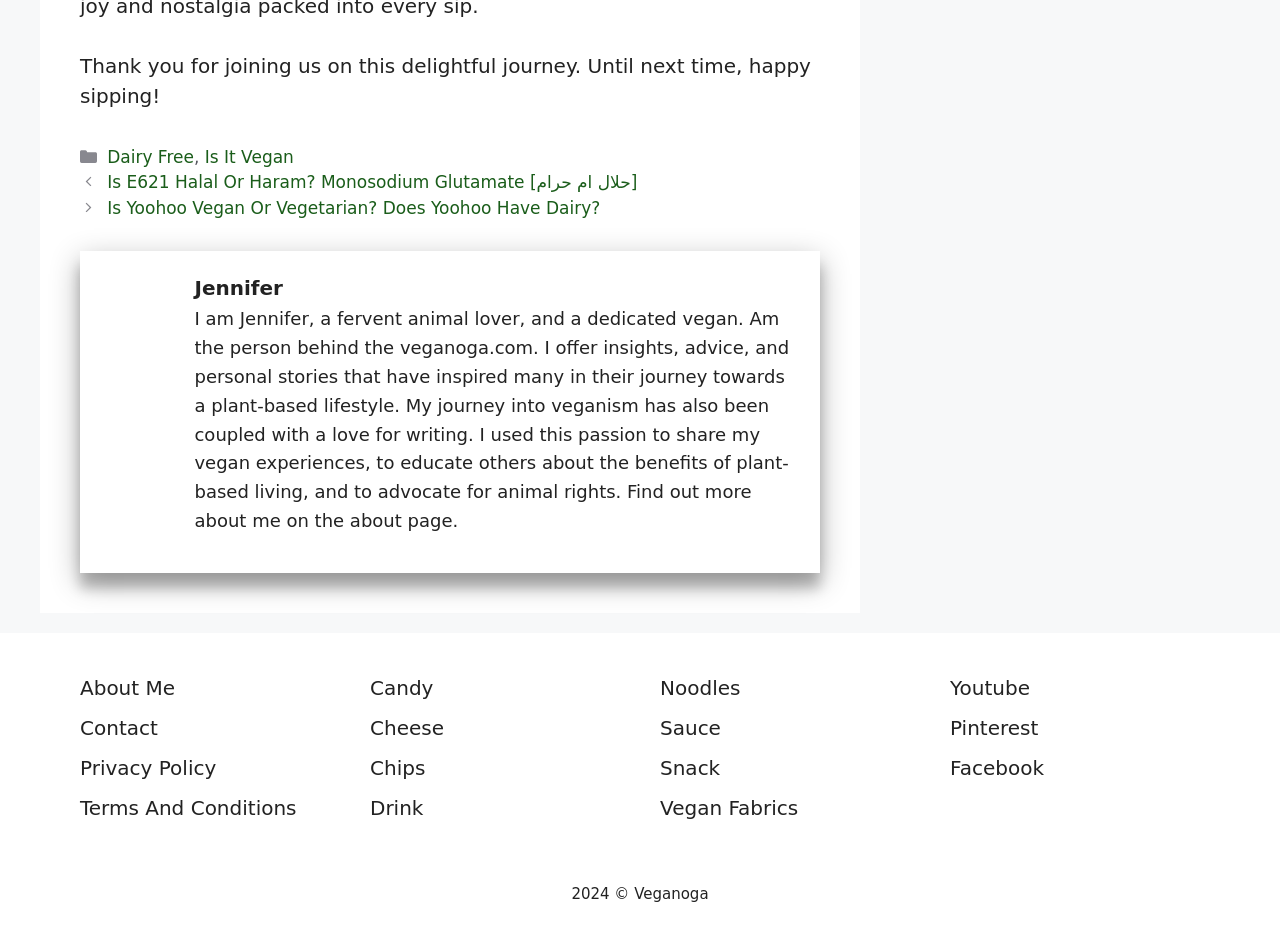Please analyze the image and give a detailed answer to the question:
How many social media links are provided?

The social media links are located at the bottom of the page, in the complementary section. There are three links provided: 'Youtube', 'Pinterest', and 'Facebook'.